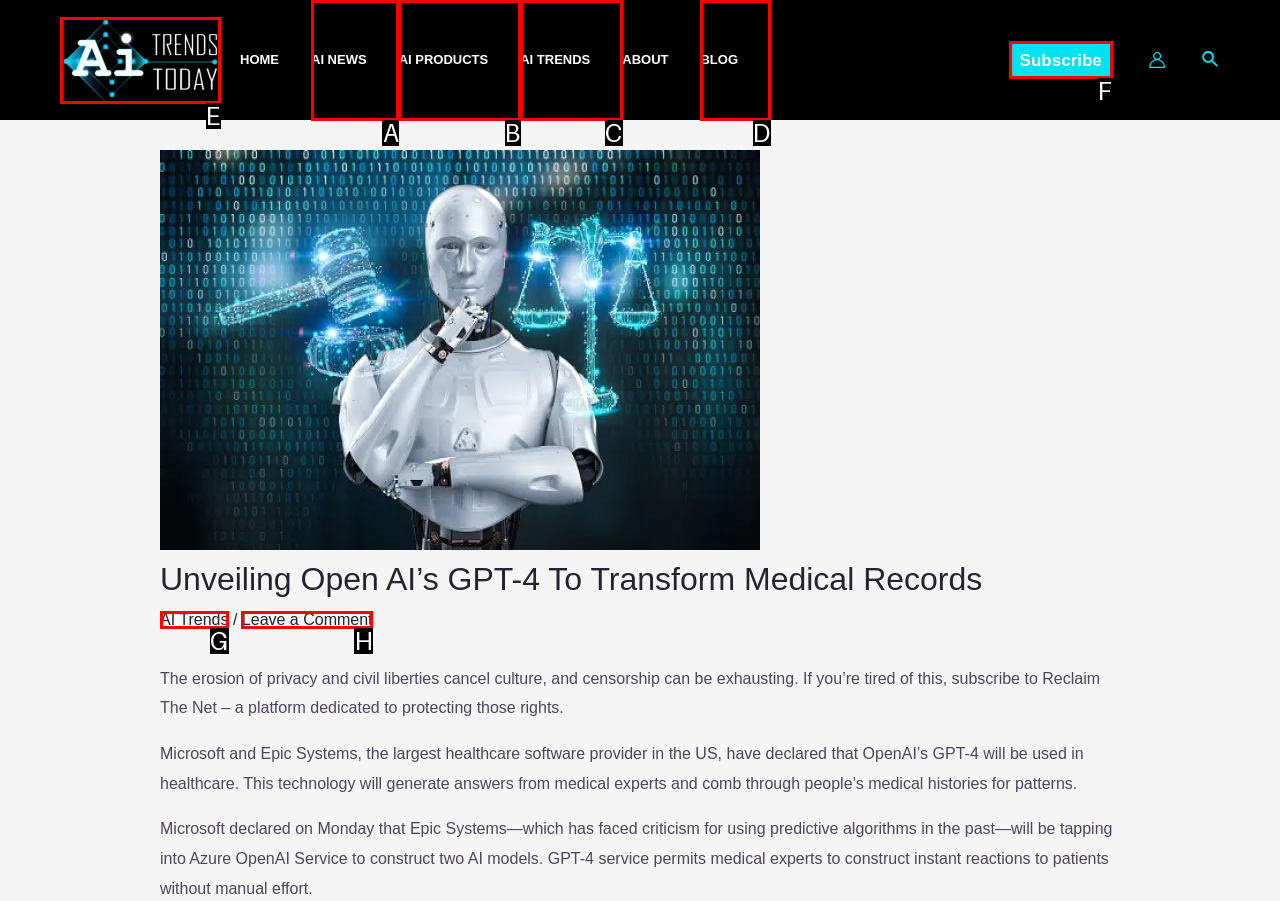Which HTML element should be clicked to complete the task: Subscribe to the newsletter? Answer with the letter of the corresponding option.

F